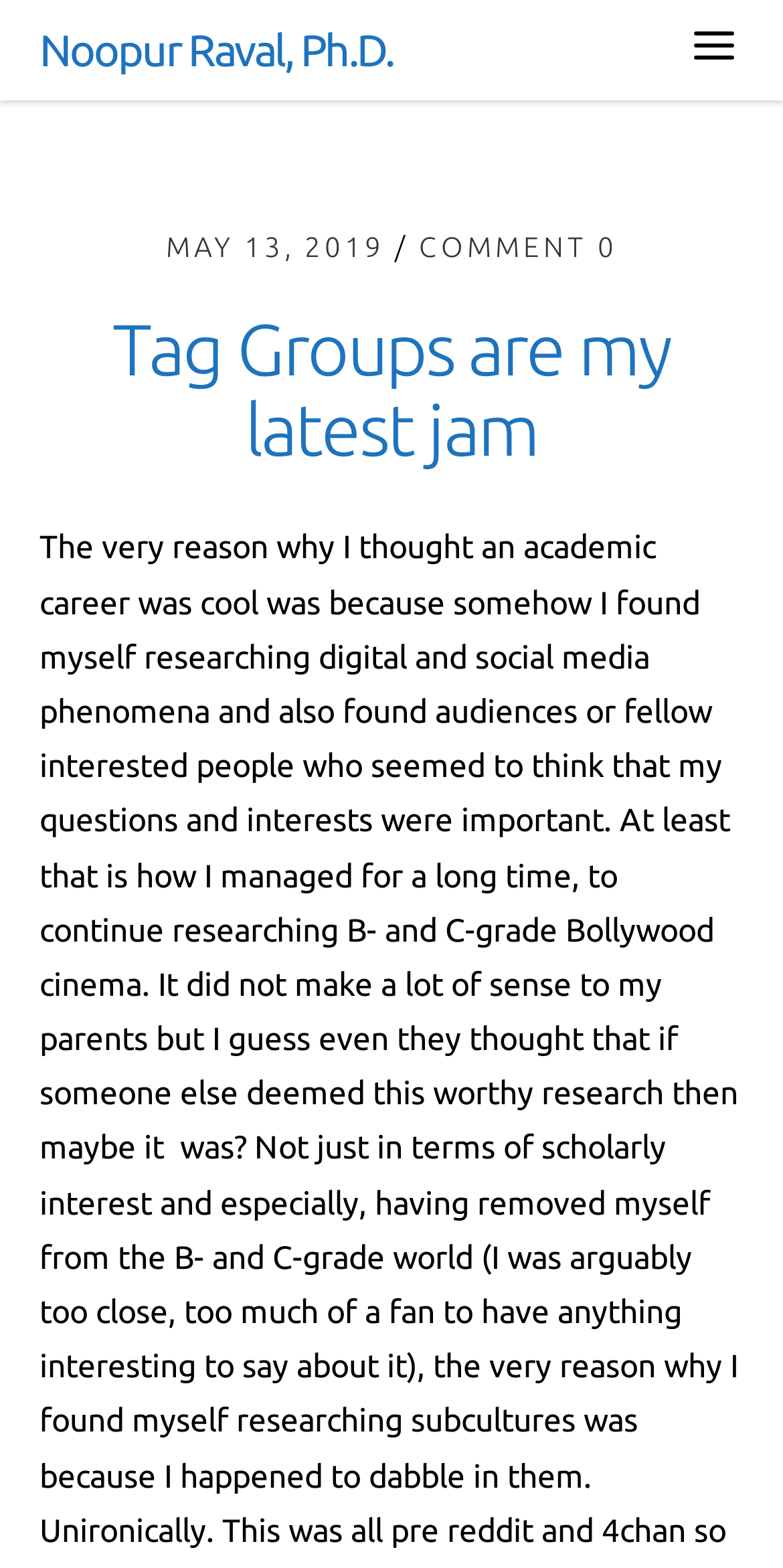Is there a button on the top right corner of the page?
Using the image as a reference, deliver a detailed and thorough answer to the question.

A button with the icon '' can be found at the top right corner of the page, with bounding box coordinates [0.873, 0.013, 0.95, 0.051].